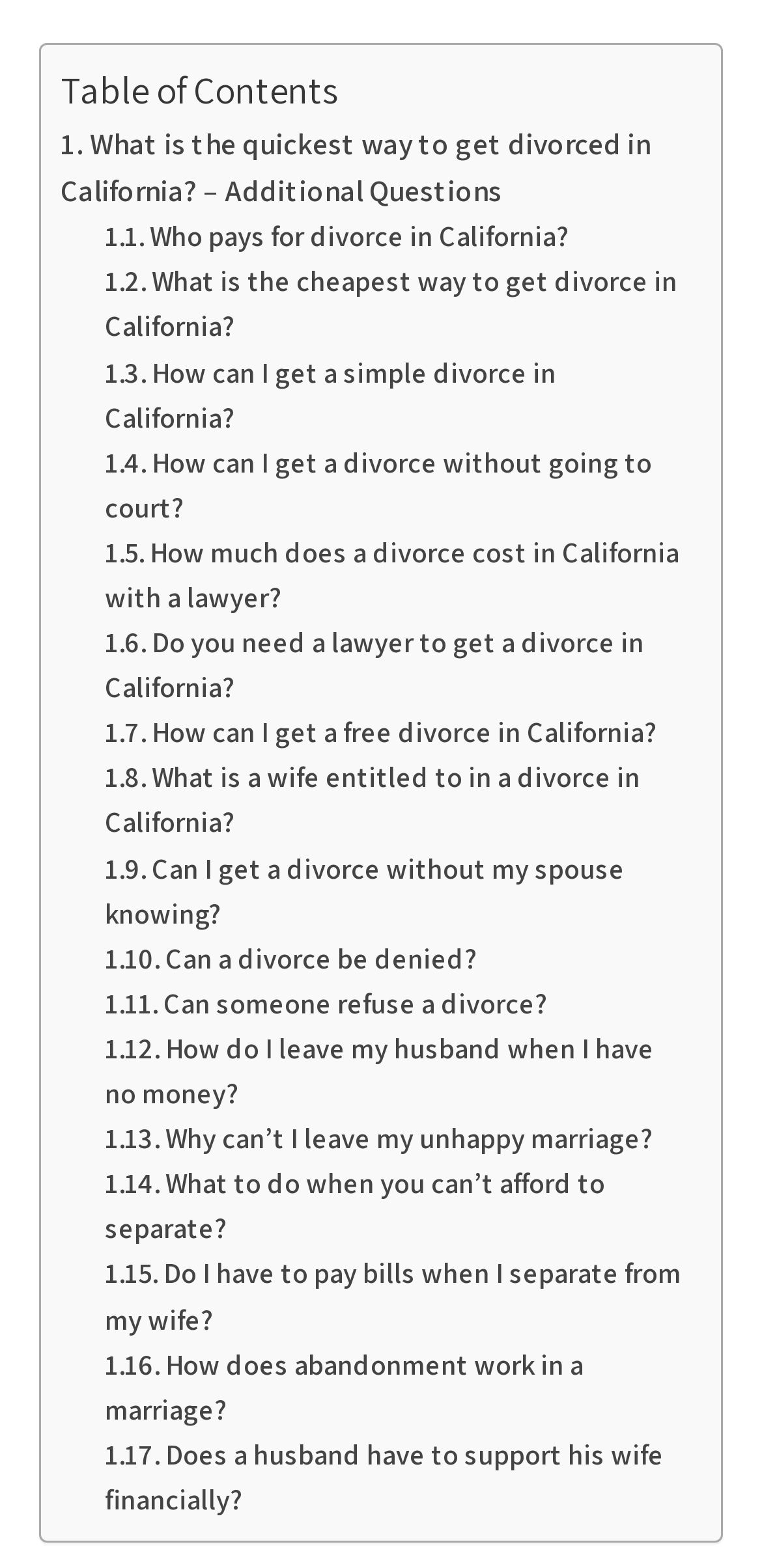Give a one-word or one-phrase response to the question: 
Are there any links about the rights of a wife in a divorce?

Yes